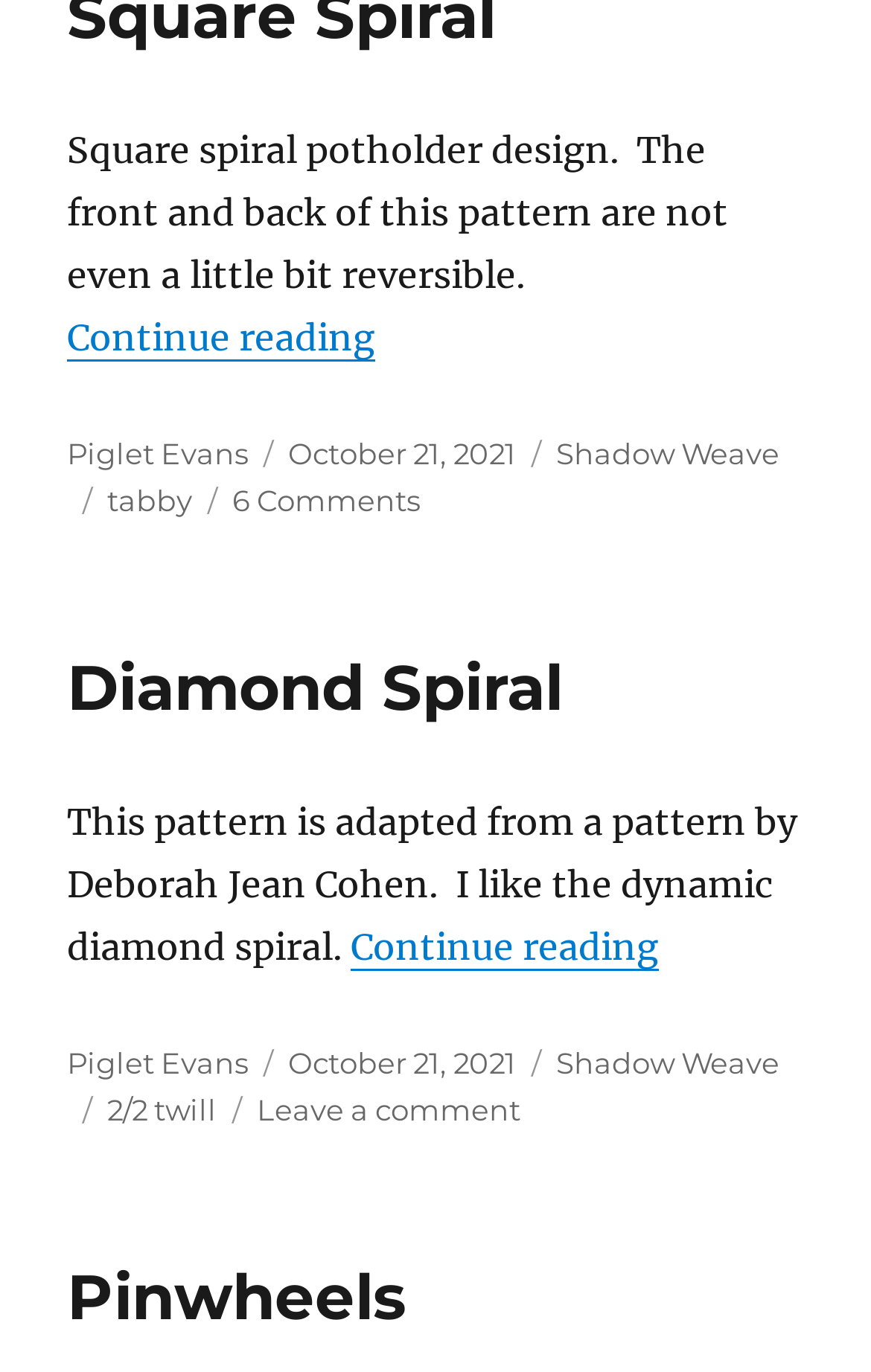Indicate the bounding box coordinates of the element that must be clicked to execute the instruction: "Leave a comment on Diamond Spiral". The coordinates should be given as four float numbers between 0 and 1, i.e., [left, top, right, bottom].

[0.295, 0.796, 0.597, 0.822]